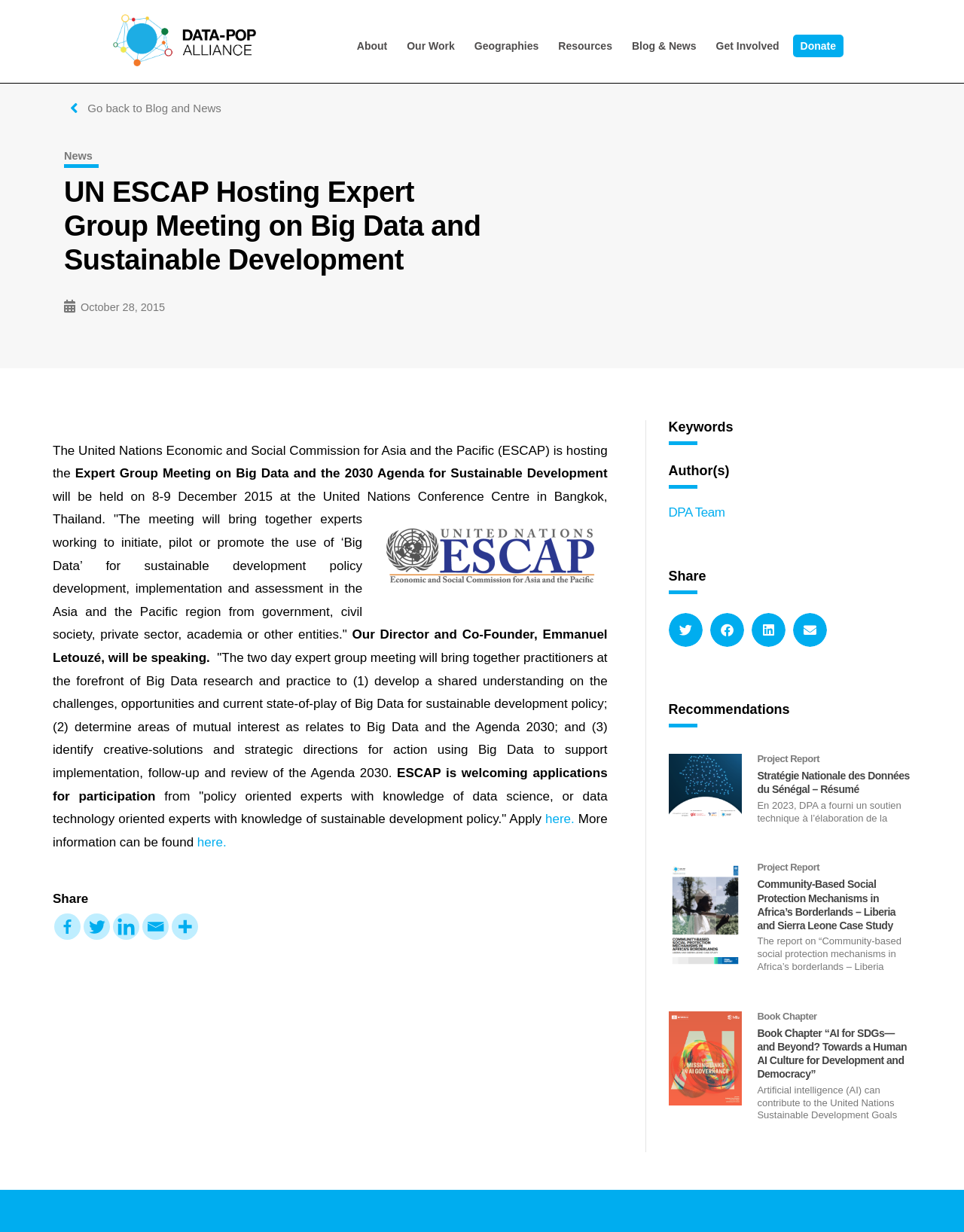Identify the bounding box coordinates for the UI element mentioned here: "aria-label="Share on facebook"". Provide the coordinates as four float values between 0 and 1, i.e., [left, top, right, bottom].

[0.736, 0.498, 0.772, 0.525]